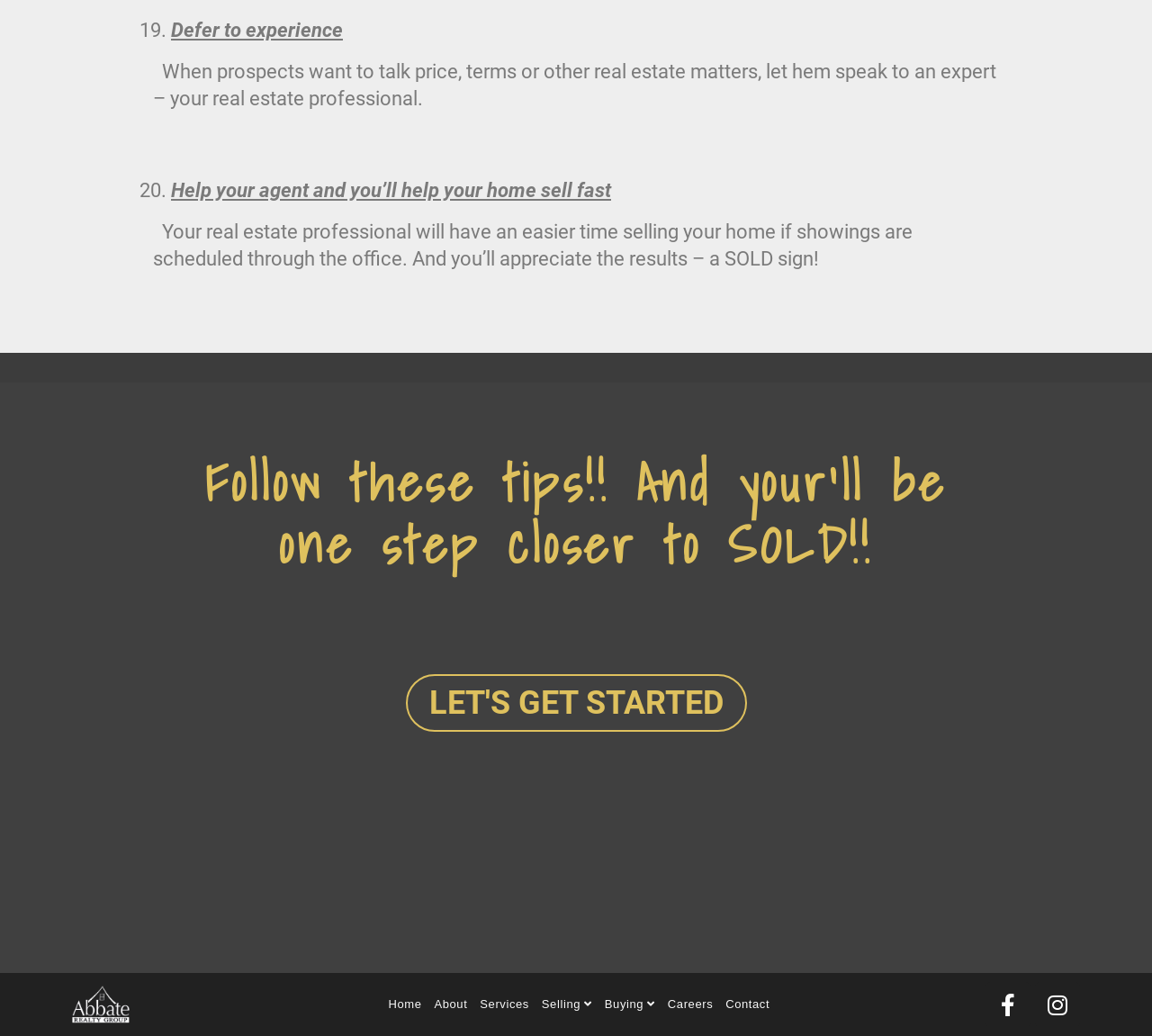Please identify the bounding box coordinates of the clickable element to fulfill the following instruction: "Contact us". The coordinates should be four float numbers between 0 and 1, i.e., [left, top, right, bottom].

[0.626, 0.957, 0.672, 0.983]